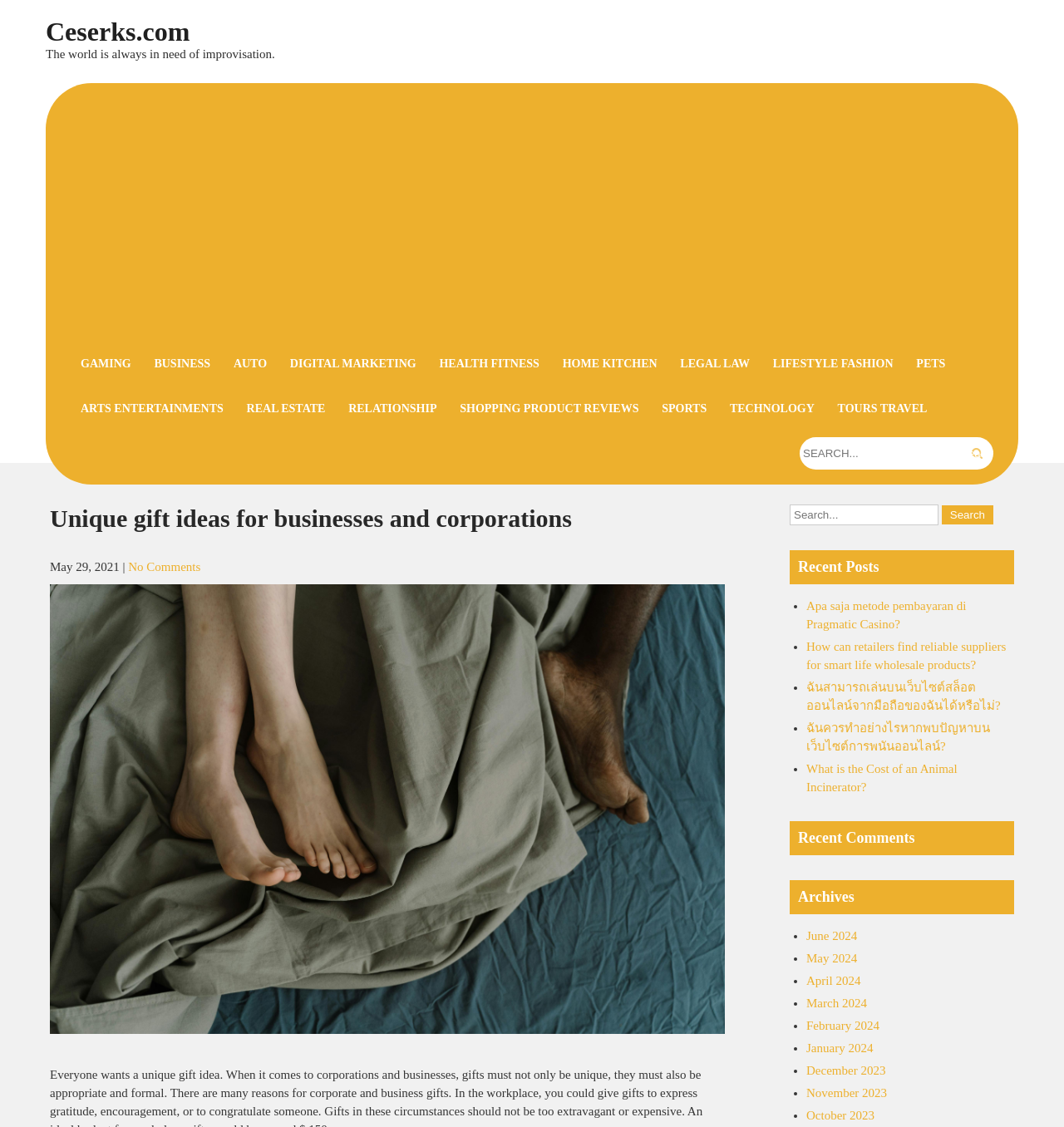Determine the bounding box coordinates of the element's region needed to click to follow the instruction: "View archives for June 2024". Provide these coordinates as four float numbers between 0 and 1, formatted as [left, top, right, bottom].

[0.758, 0.824, 0.806, 0.836]